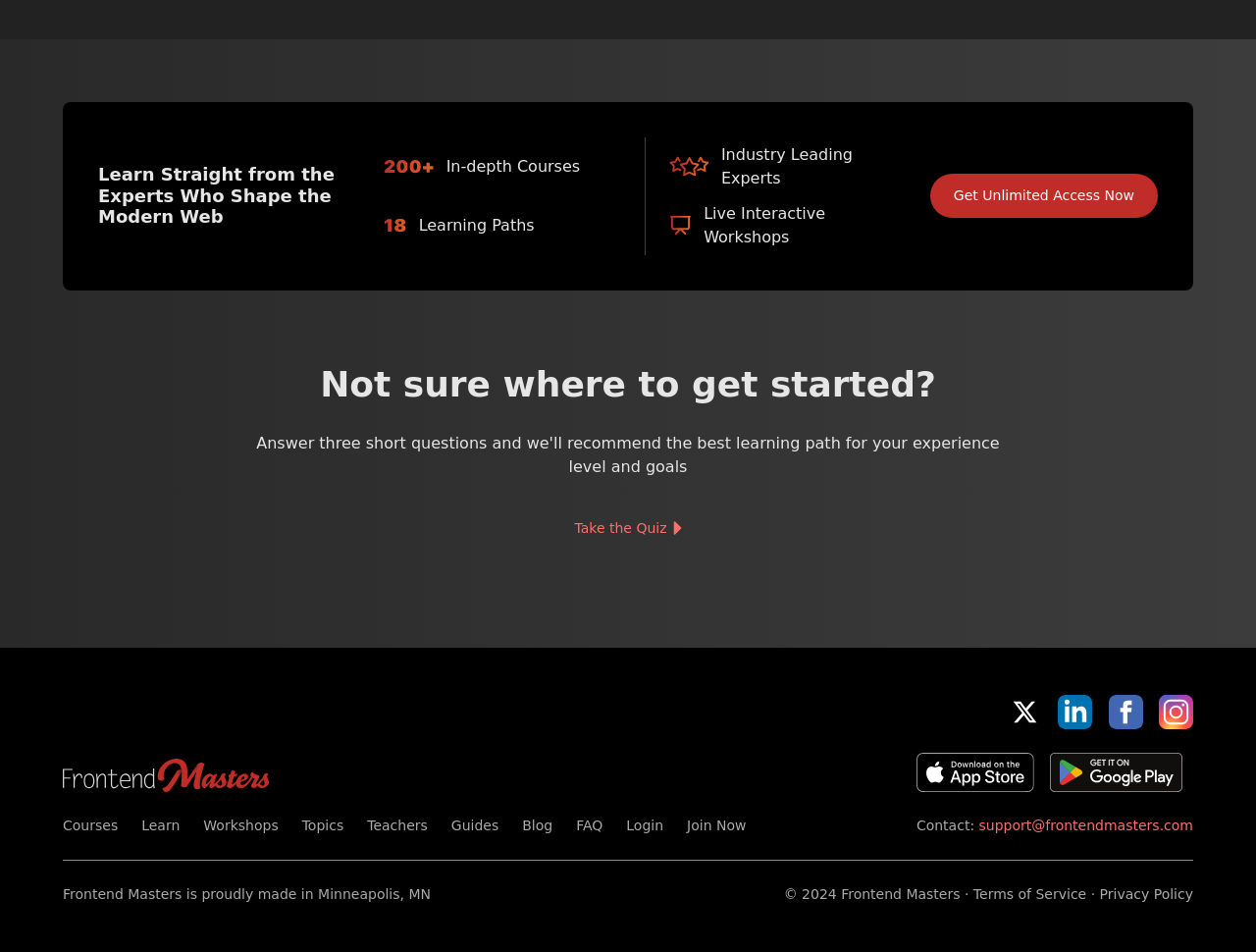Please give the bounding box coordinates of the area that should be clicked to fulfill the following instruction: "Contact Support". The coordinates should be in the format of four float numbers from 0 to 1, i.e., [left, top, right, bottom].

[0.779, 0.859, 0.95, 0.875]